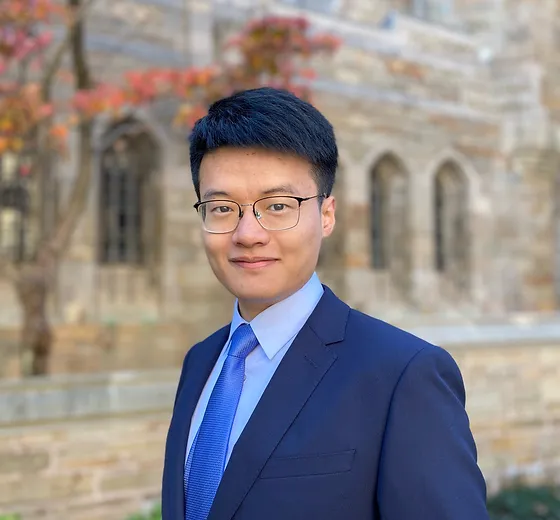Describe every detail you can see in the image.

The image features a young man standing confidently outdoors, dressed in a formal dark suit with a crisp white shirt and a bright blue tie. He is smiling slightly and wears stylish glasses, adding an air of professionalism to his appearance. Behind him, the architectural details of a historic stone building are visible, complemented by vibrant autumn foliage that hints at the season. The overall setting conveys a sense of academic achievement and sophistication, reflecting the individual’s background in economics and modeling, as noted in his professional profile.